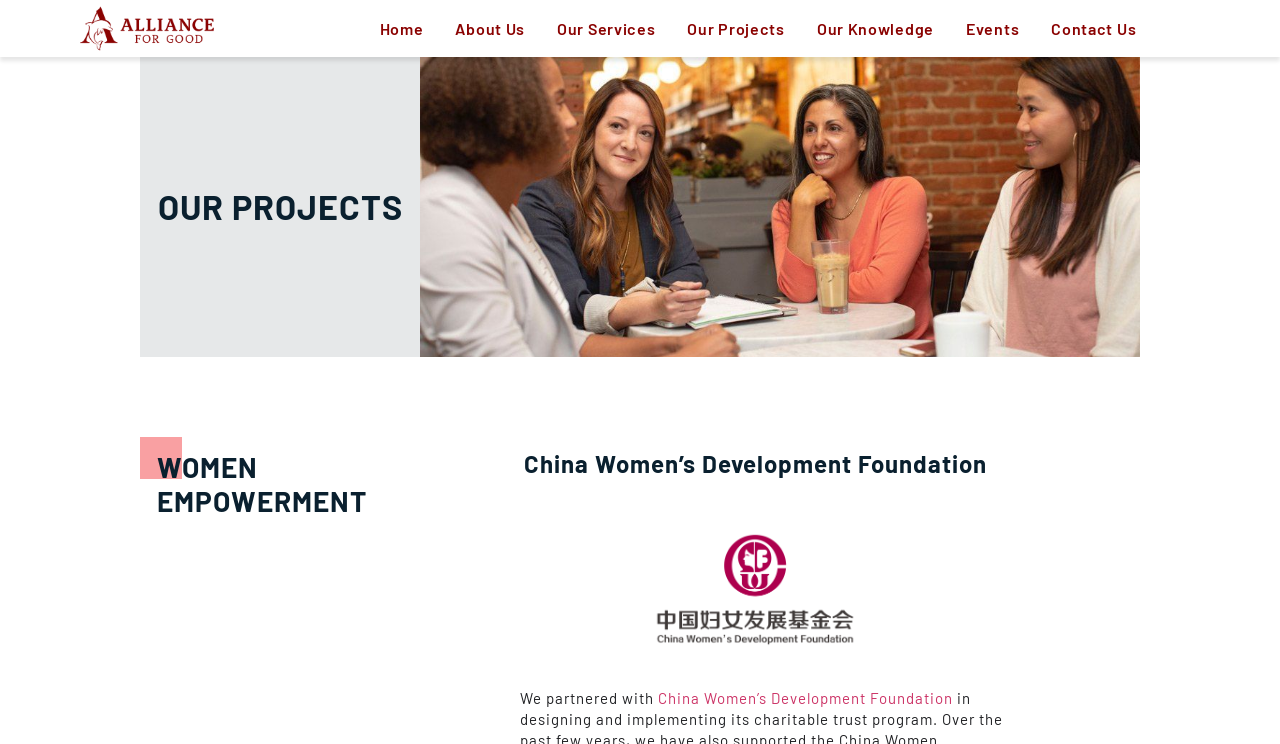Please find the bounding box coordinates of the clickable region needed to complete the following instruction: "click Alliance for Good Logo". The bounding box coordinates must consist of four float numbers between 0 and 1, i.e., [left, top, right, bottom].

[0.06, 0.007, 0.169, 0.071]